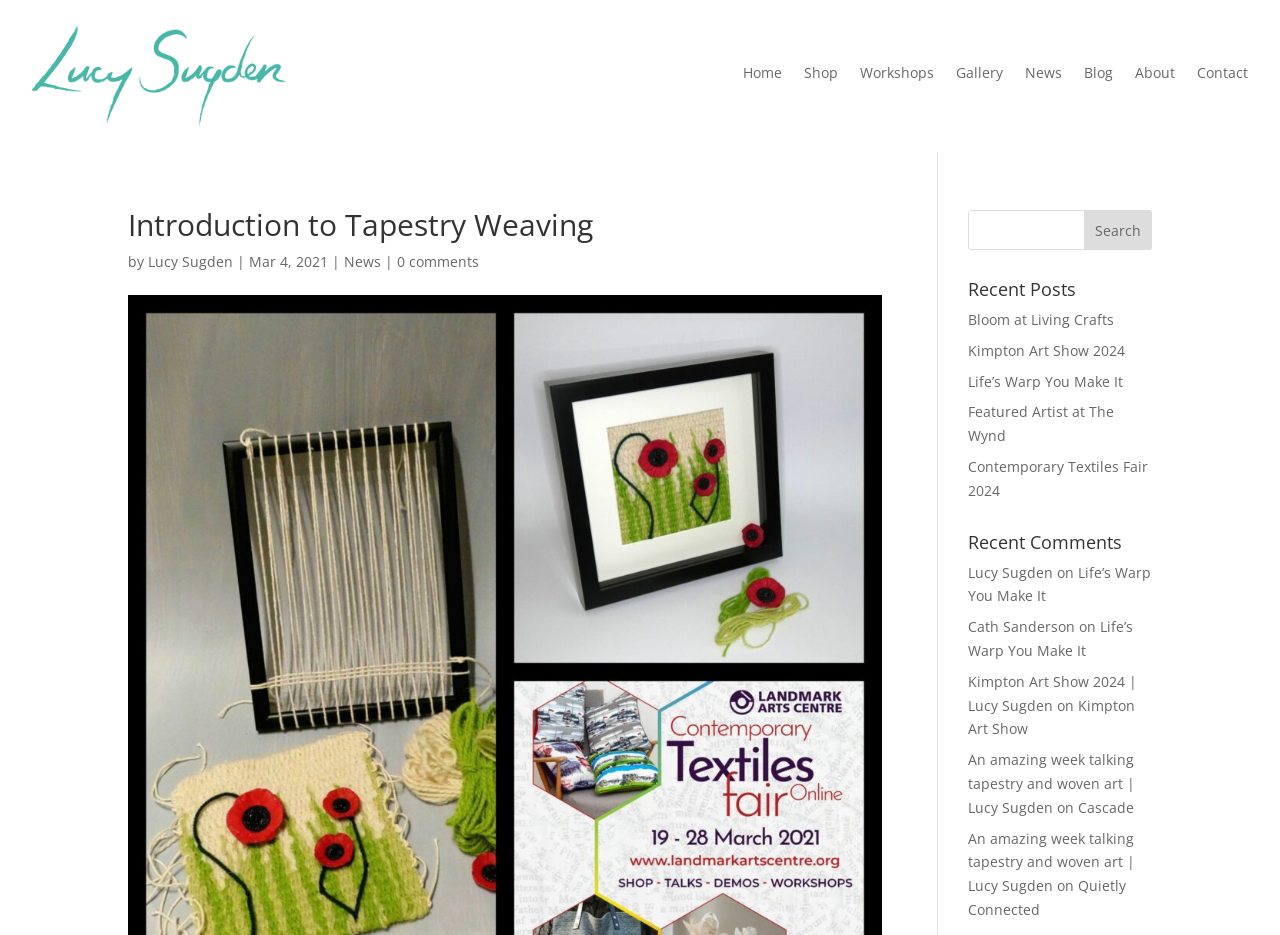What is the purpose of the search bar?
Use the image to give a comprehensive and detailed response to the question.

The search bar is located at the top right corner of the webpage, and it has a button 'Search', indicating that the purpose of the search bar is to search the website for specific content.